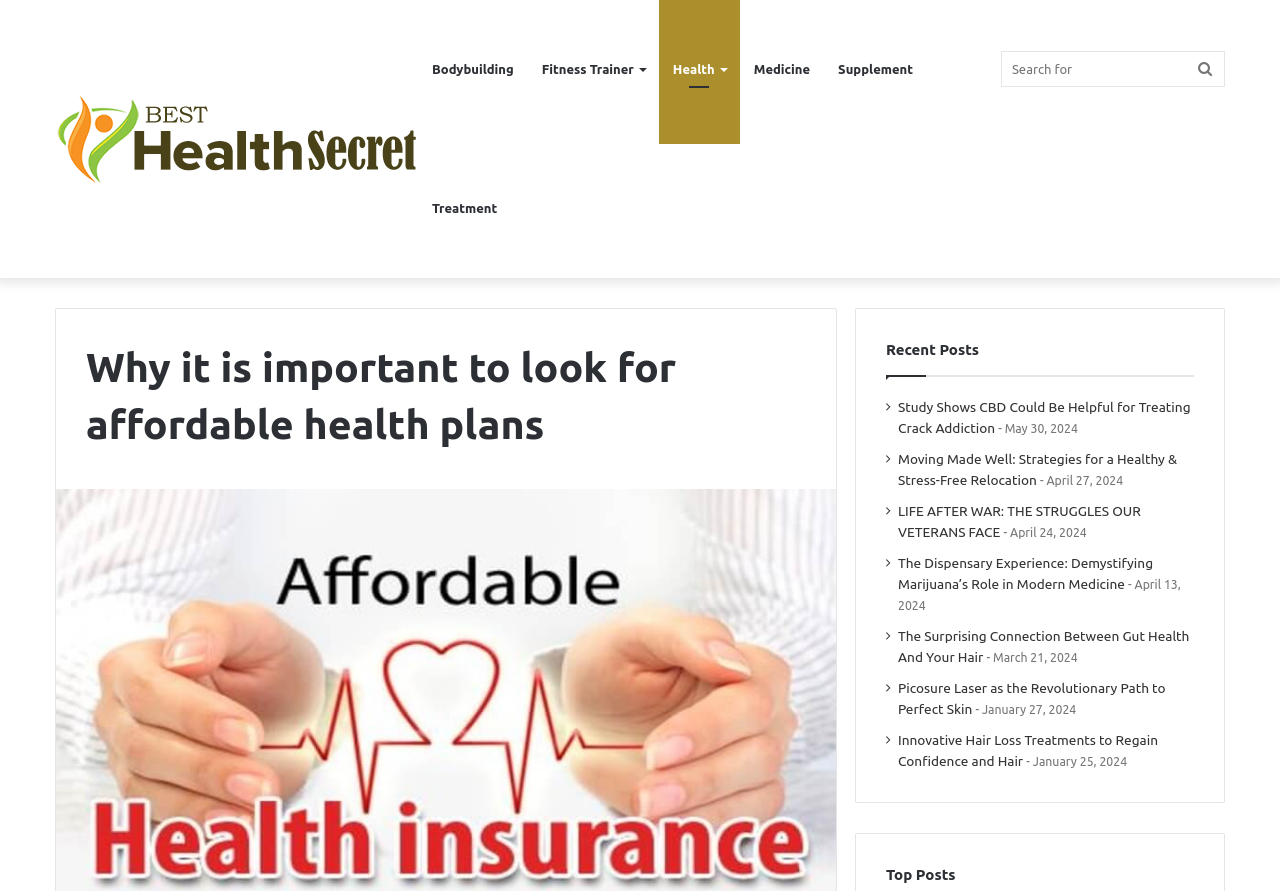Give a one-word or one-phrase response to the question: 
What is the primary navigation section?

Best Health Secret